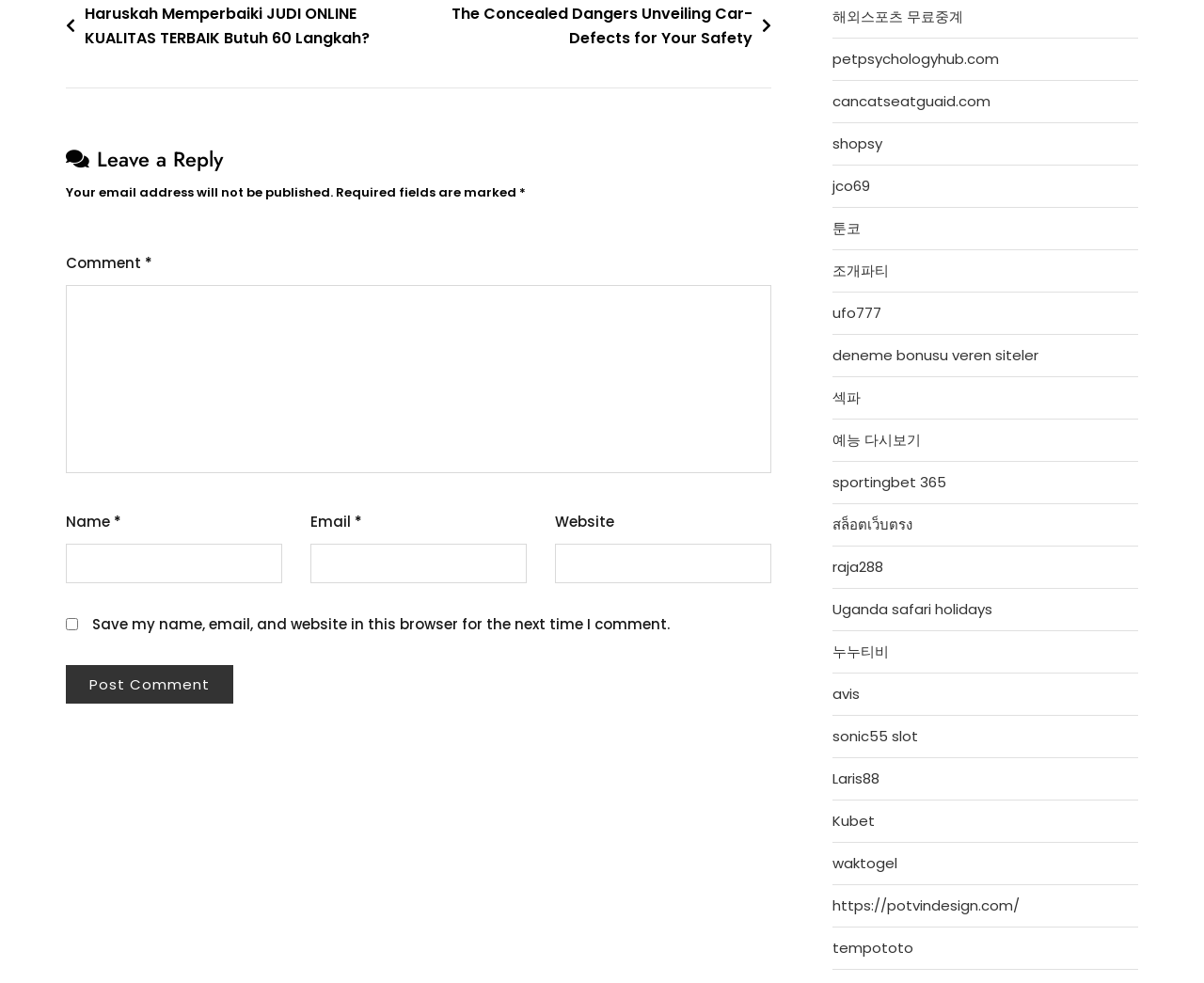Identify the bounding box coordinates for the UI element described as: "November 2022".

None